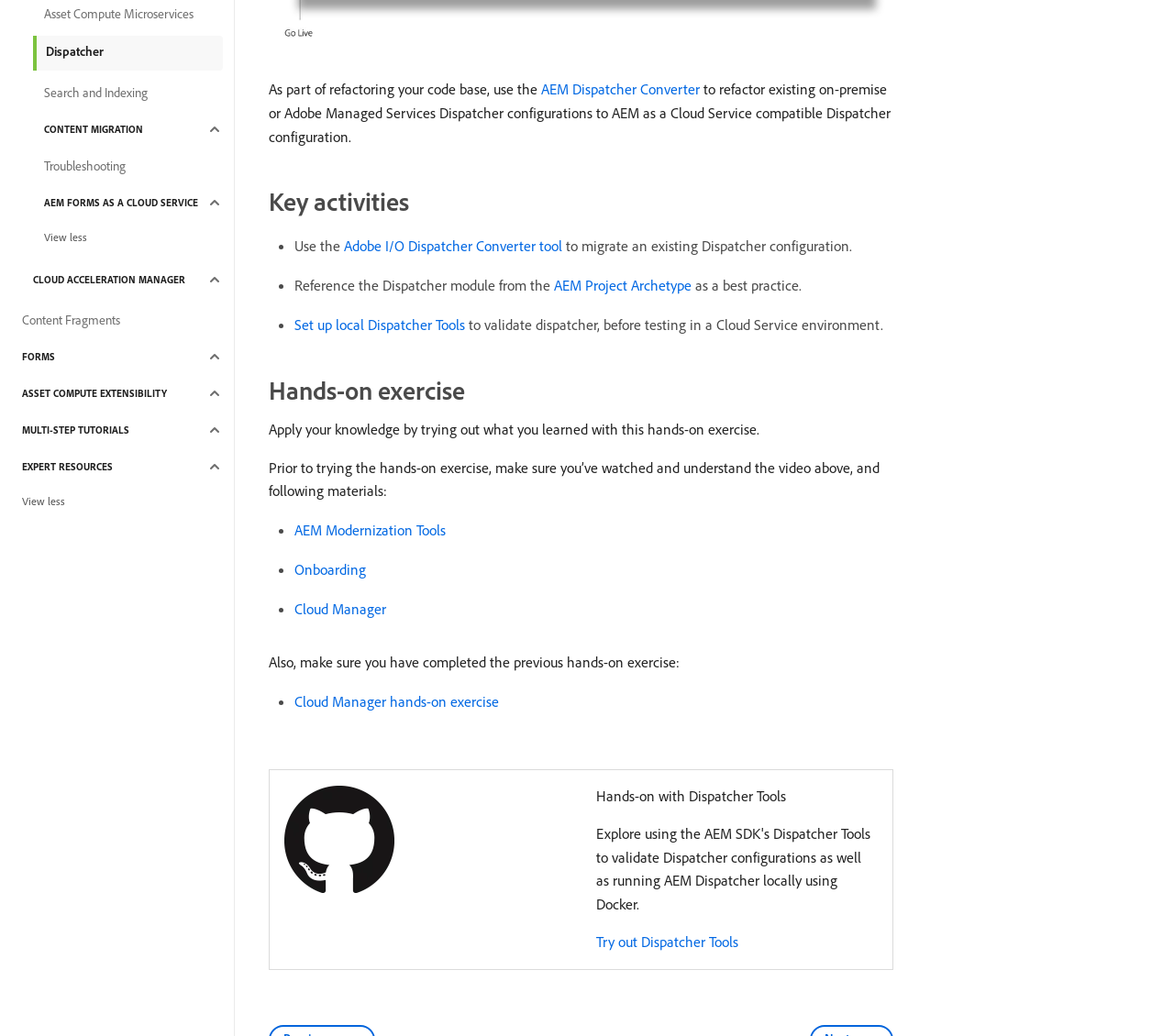Please identify the bounding box coordinates of the clickable area that will fulfill the following instruction: "Click on AEM Dispatcher Converter". The coordinates should be in the format of four float numbers between 0 and 1, i.e., [left, top, right, bottom].

[0.461, 0.077, 0.596, 0.095]